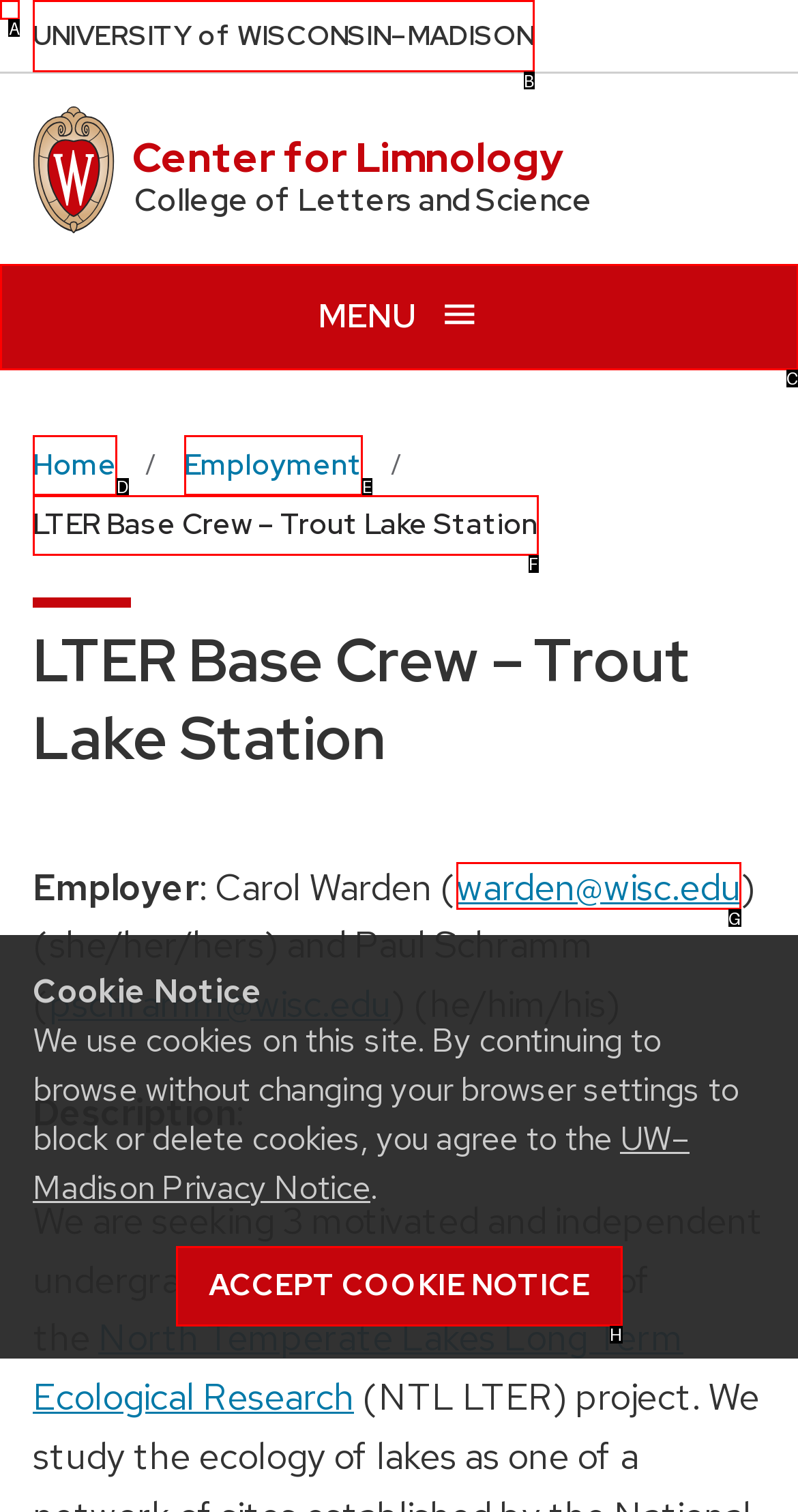Tell me the letter of the option that corresponds to the description: Menu open menu close
Answer using the letter from the given choices directly.

C